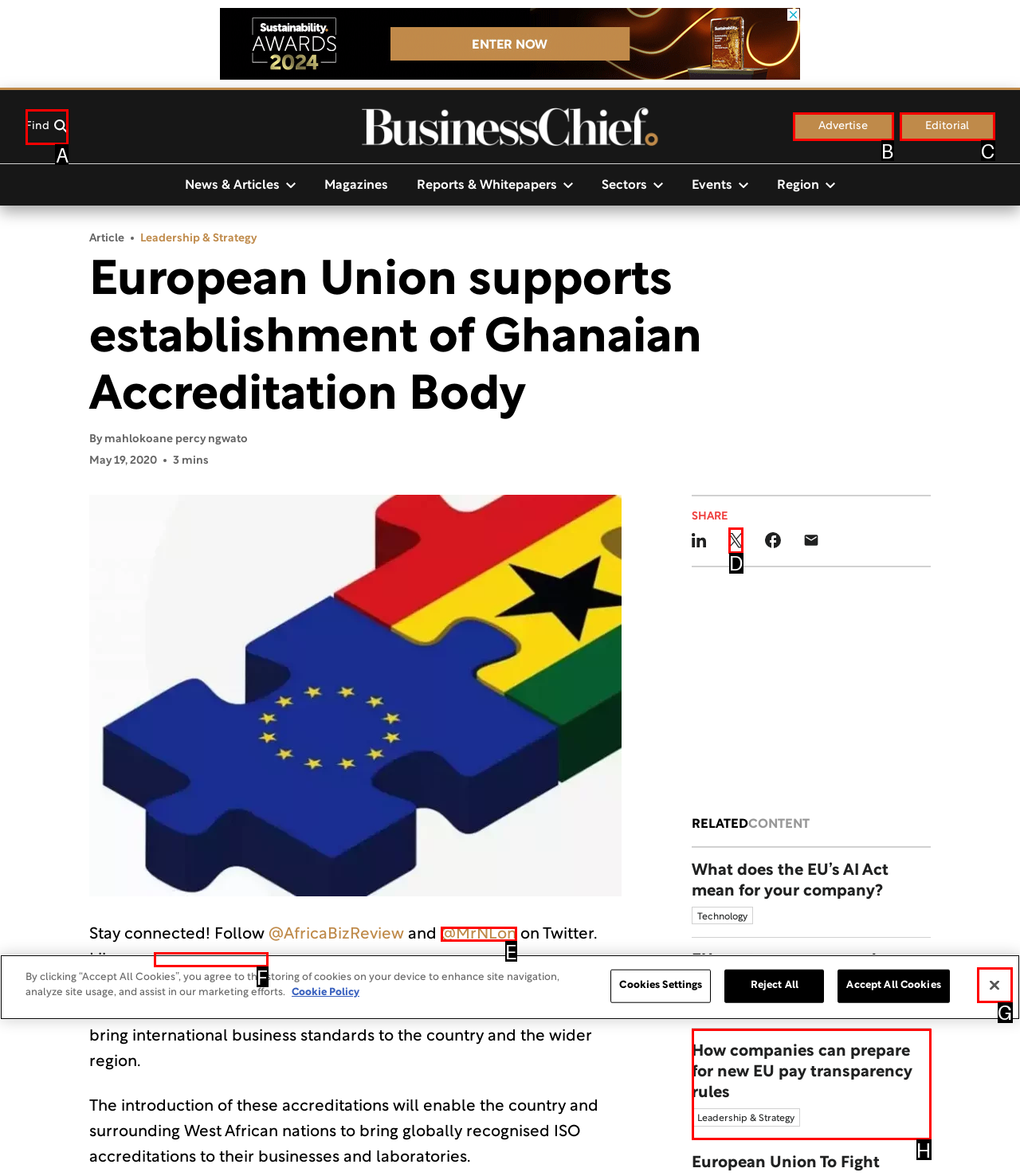Identify the correct UI element to click to achieve the task: Click the 'Find' button.
Answer with the letter of the appropriate option from the choices given.

A